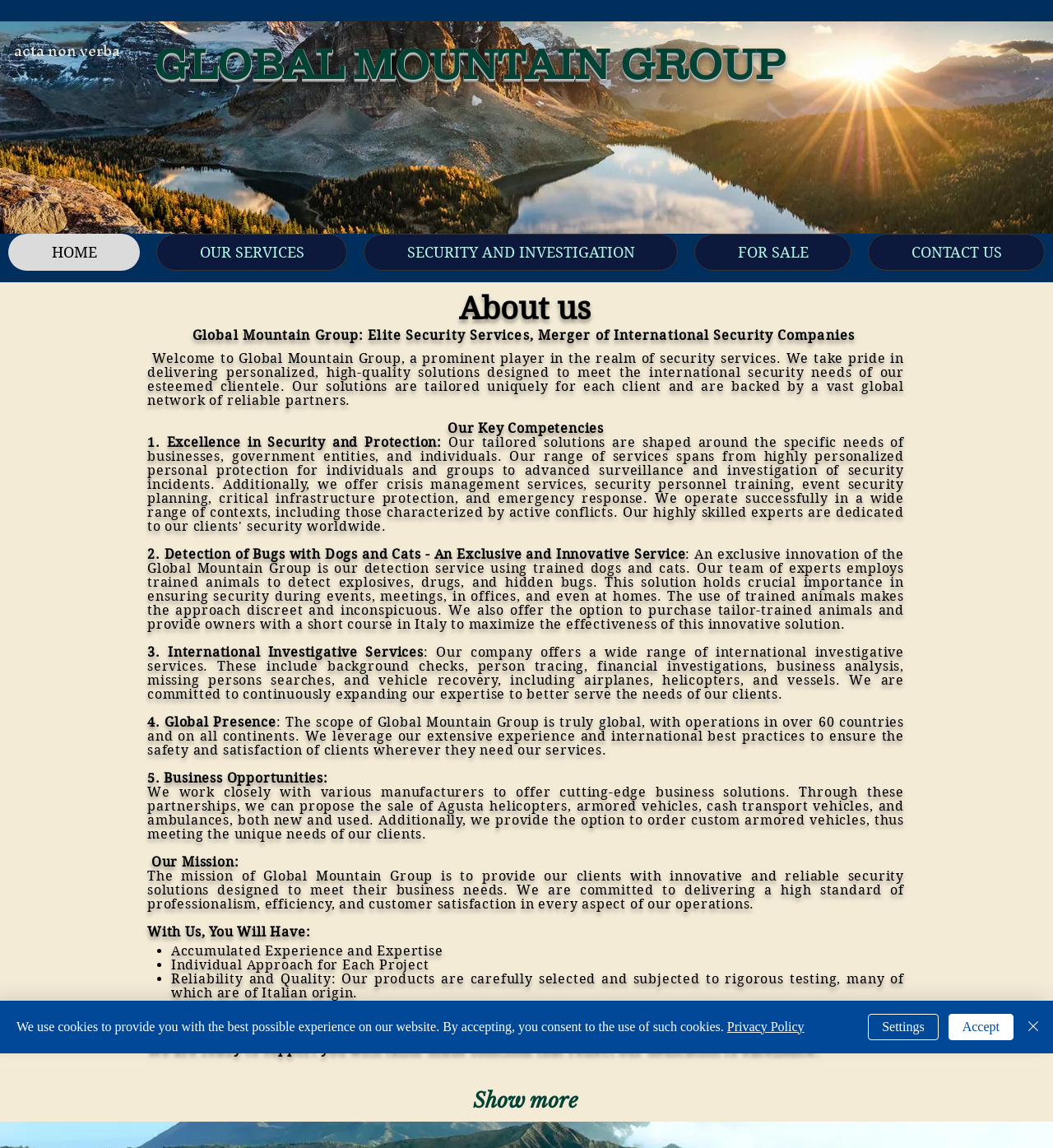Answer the following inquiry with a single word or phrase:
What type of vehicles can Global Mountain Group provide?

Armored vehicles